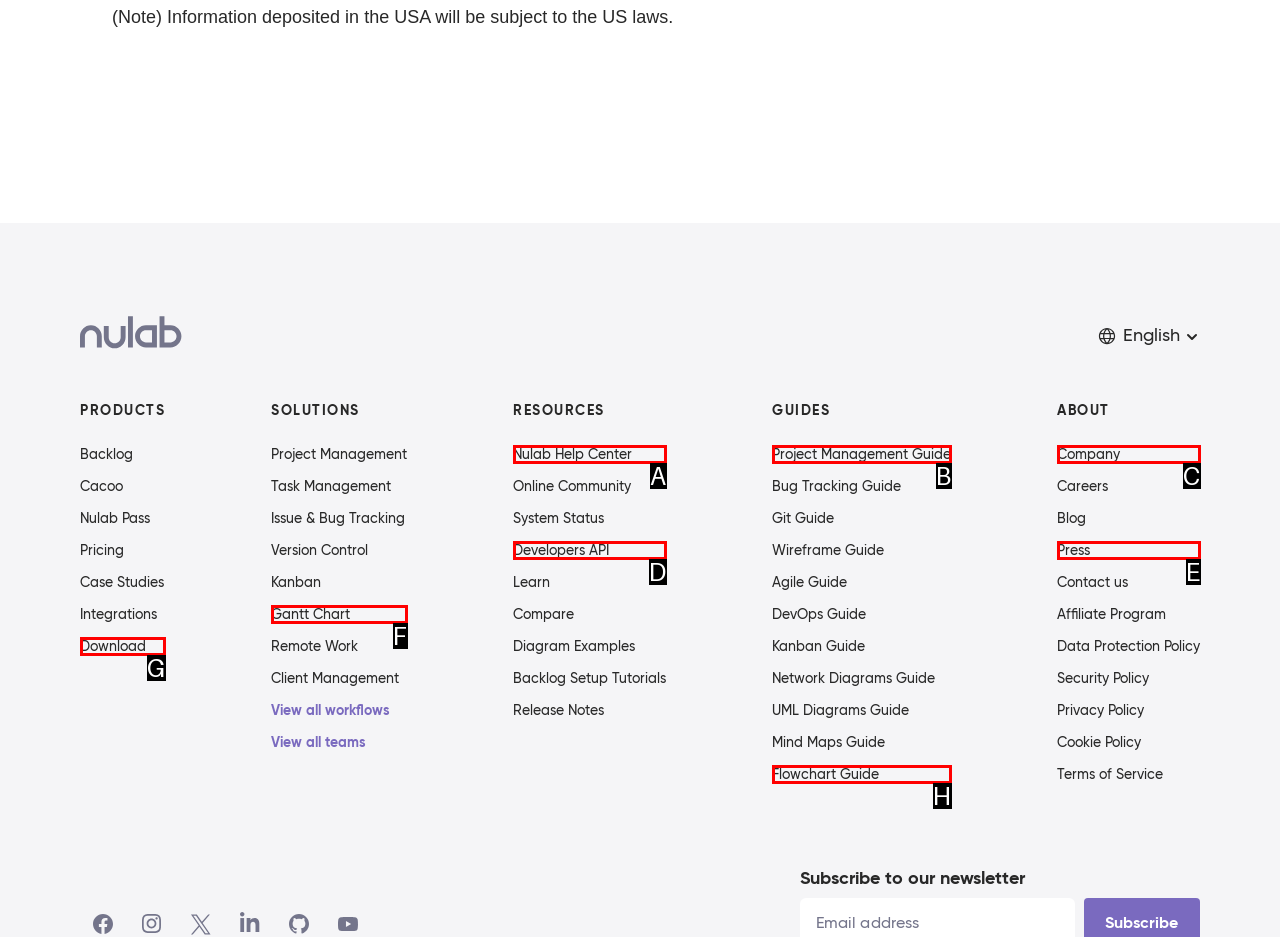Based on the description: Download, find the HTML element that matches it. Provide your answer as the letter of the chosen option.

G